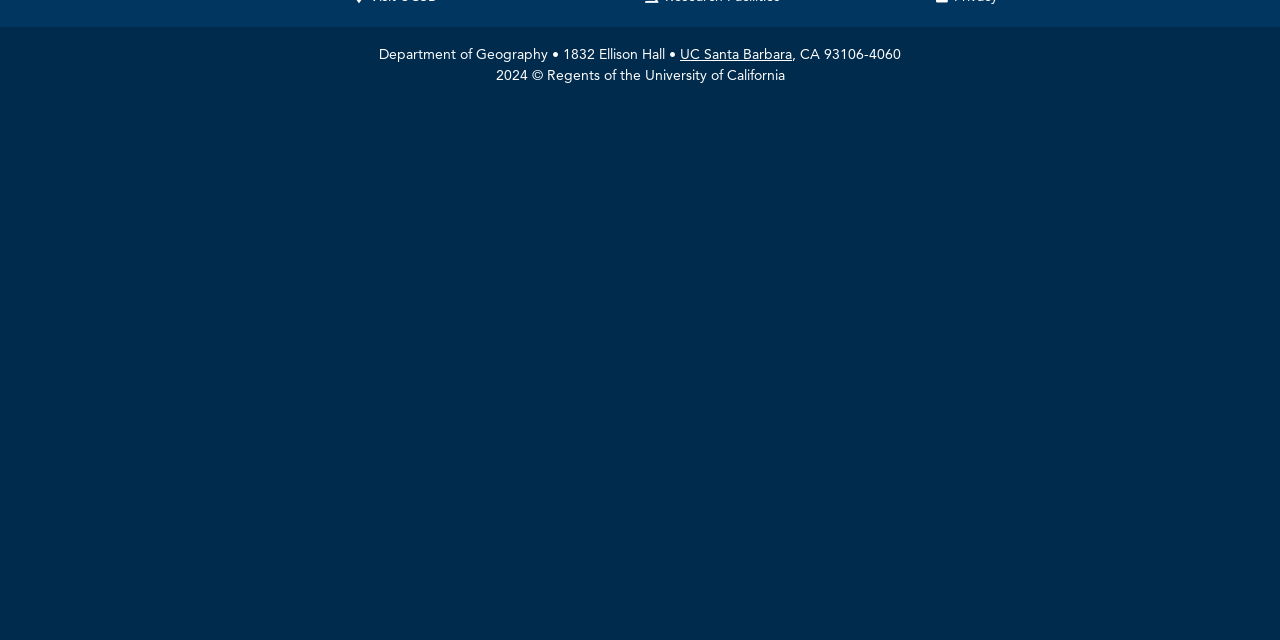Using the given element description, provide the bounding box coordinates (top-left x, top-left y, bottom-right x, bottom-right y) for the corresponding UI element in the screenshot: UC Santa Barbara

[0.531, 0.07, 0.619, 0.098]